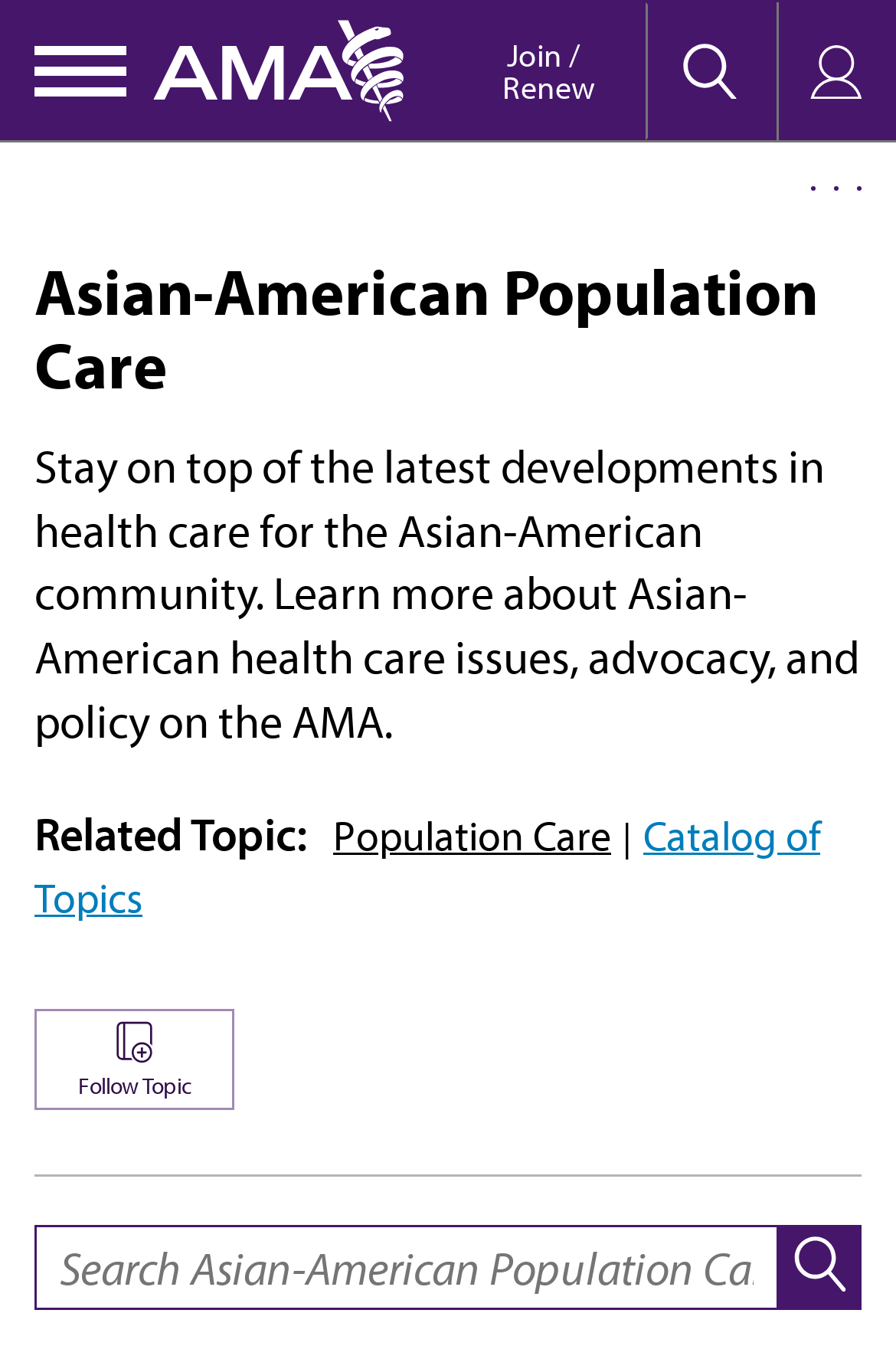Refer to the image and offer a detailed explanation in response to the question: What is the name of the organization?

The name of the organization can be found in the top-left corner of the webpage, where it says 'Asian-American Health Care News & Info | American Medical Association'. This is also confirmed by the image and link with the same text.